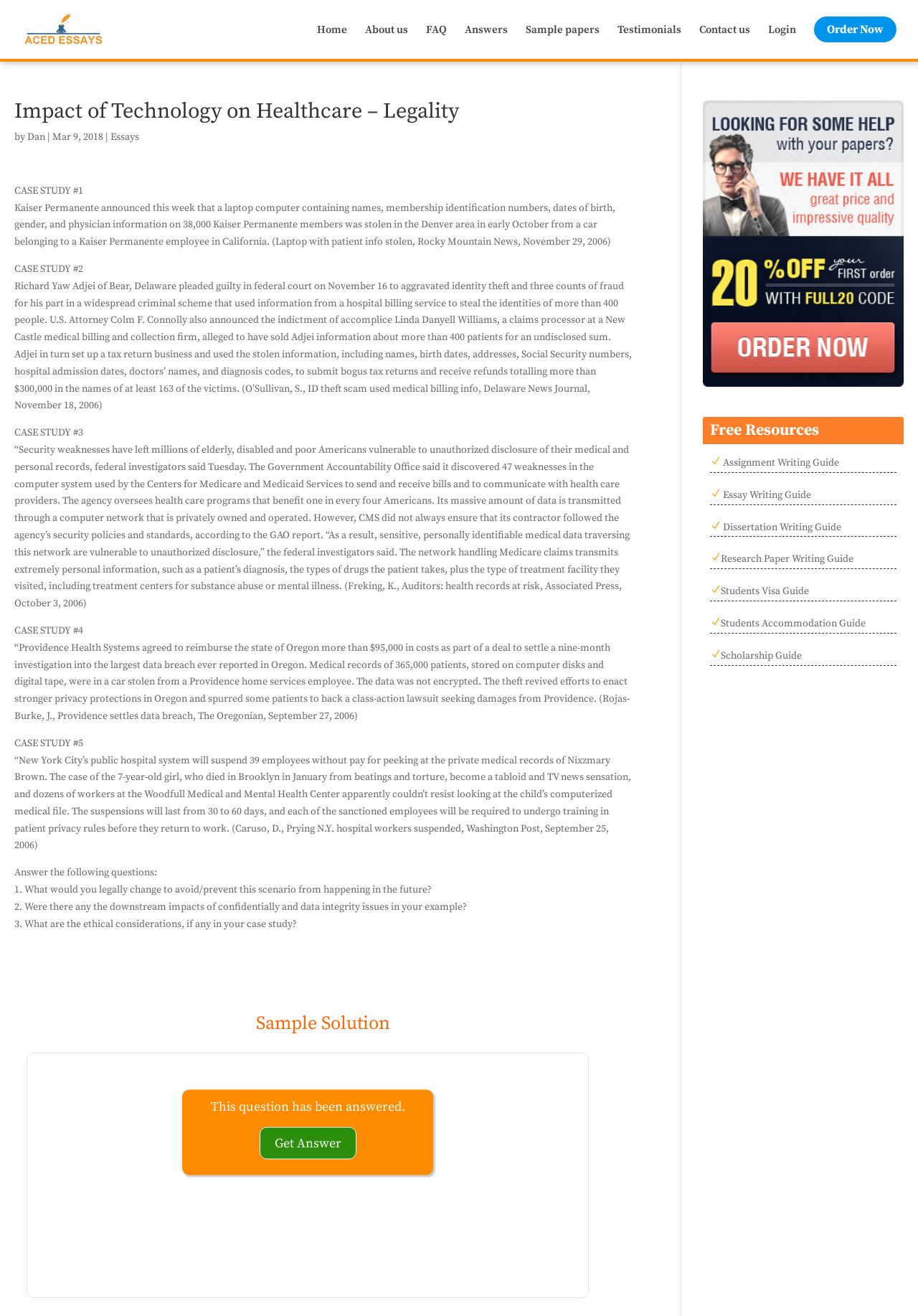Give a one-word or one-phrase response to the question: 
What is the purpose of the 'Order Now' button?

To place an order